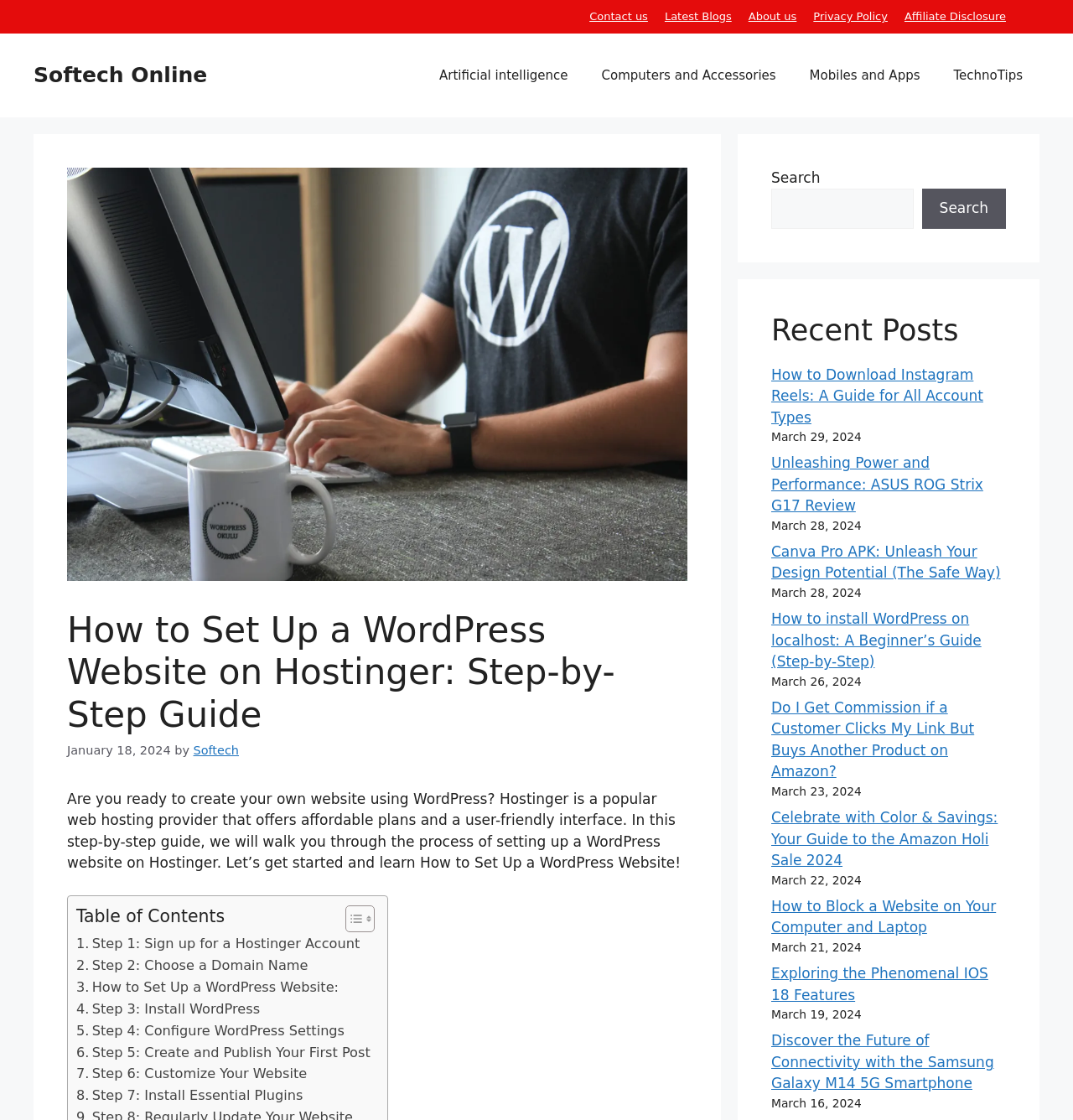What is the date of the latest post in the 'Recent Posts' section?
Deliver a detailed and extensive answer to the question.

I determined the answer by looking at the time element with the text 'March 29, 2024' in the 'Recent Posts' section, which suggests that it is the date of the latest post.